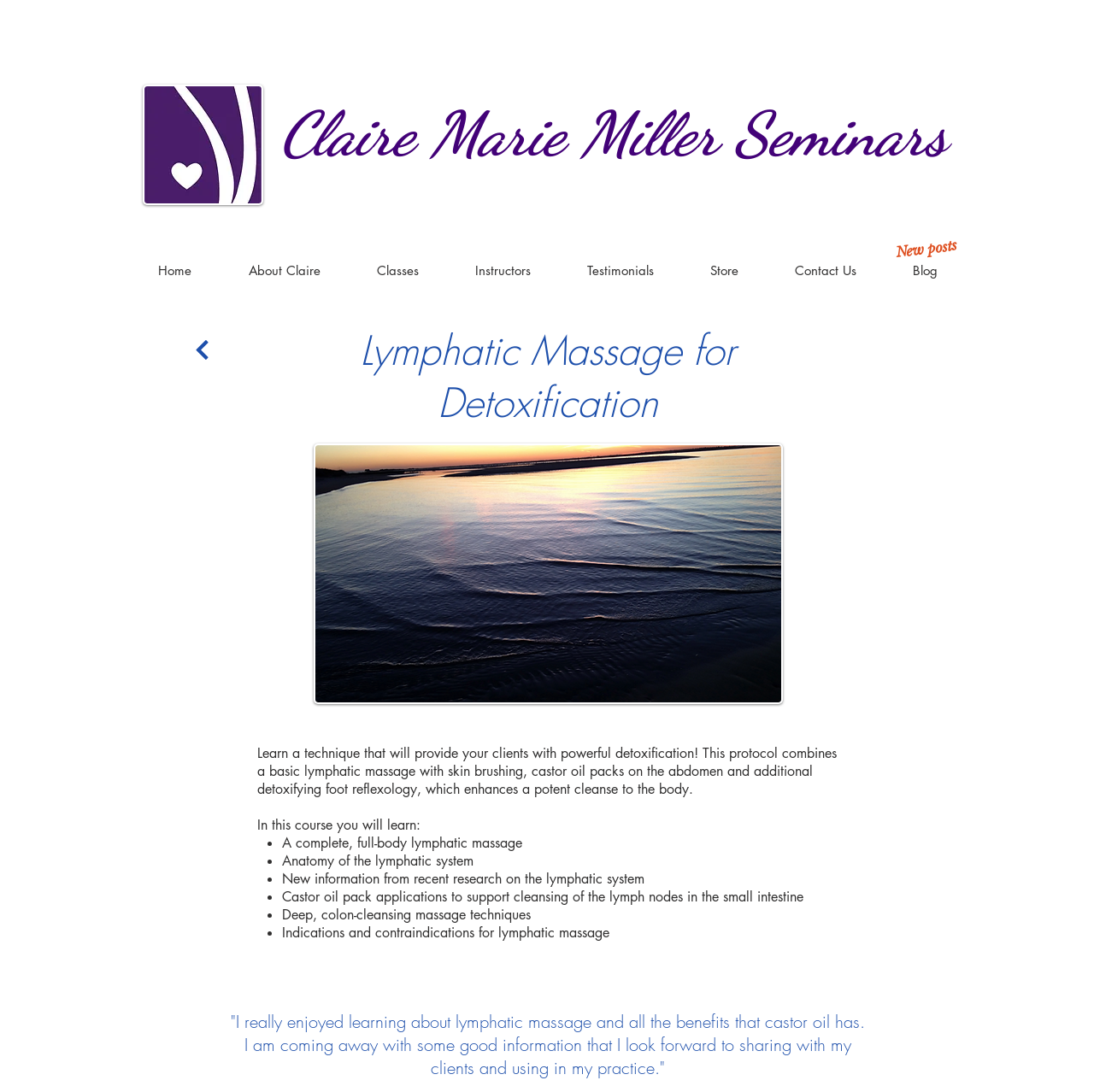Is there a testimonial quote on the webpage?
Use the information from the screenshot to give a comprehensive response to the question.

I found the answer by looking at the static text element that contains a quote from someone who took the course, indicating that it is a testimonial quote.